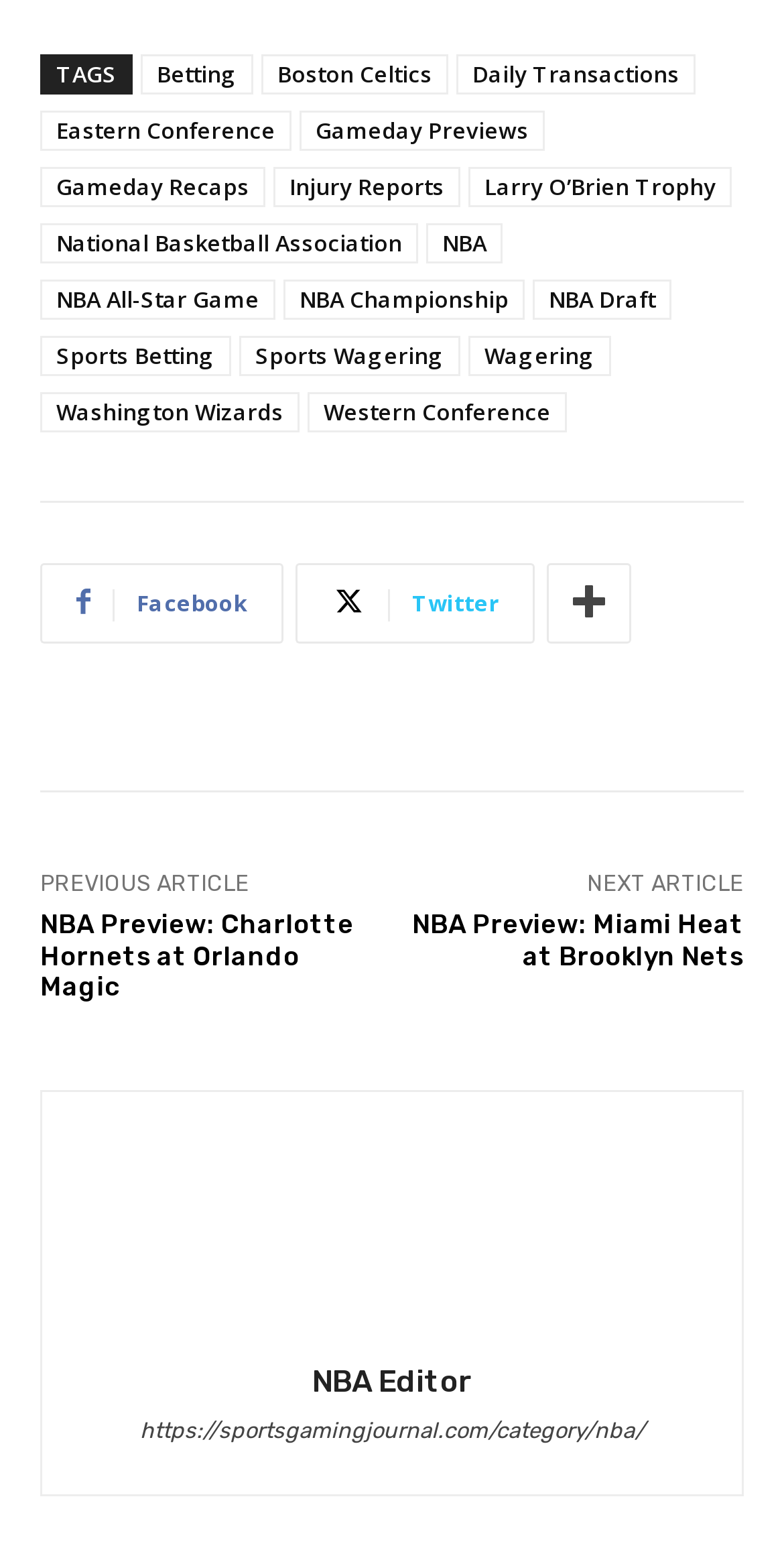Examine the screenshot and answer the question in as much detail as possible: What is the name of the conference mentioned on the webpage?

There are two links related to conferences on the webpage, 'Eastern Conference' and 'Western Conference'. Therefore, one of the conferences mentioned on the webpage is Eastern Conference.